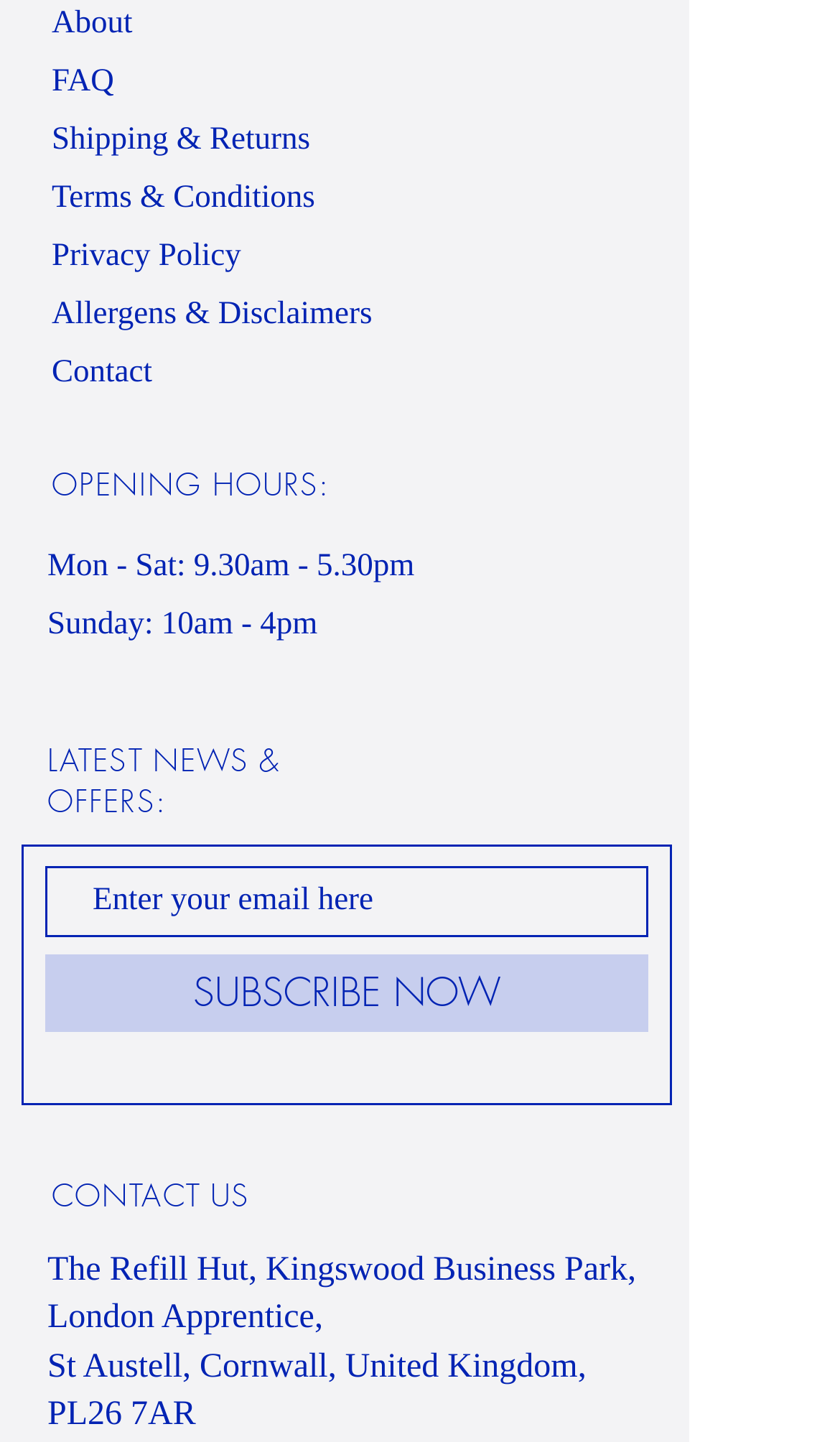Using the information from the screenshot, answer the following question thoroughly:
What is the business park name?

I found the business park name by looking at the second static text element, which contains the address of the business. The text is 'The Refill Hut, Kingswood Business Park, London Apprentice,' and from this, I extracted the business park name as Kingswood Business Park.